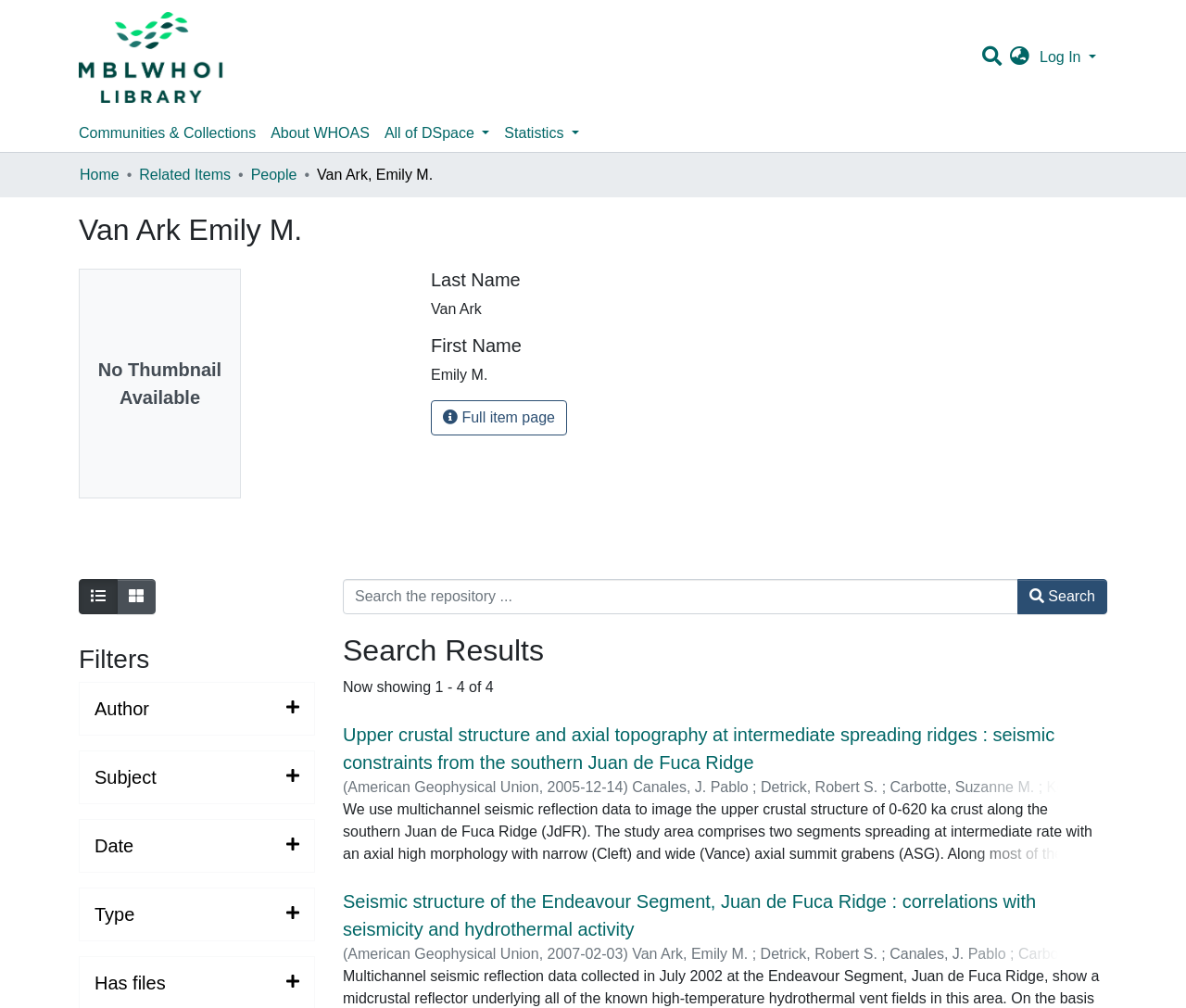Bounding box coordinates should be in the format (top-left x, top-left y, bottom-right x, bottom-right y) and all values should be floating point numbers between 0 and 1. Determine the bounding box coordinate for the UI element described as: parent_node: Search name="s" placeholder="Search"

None